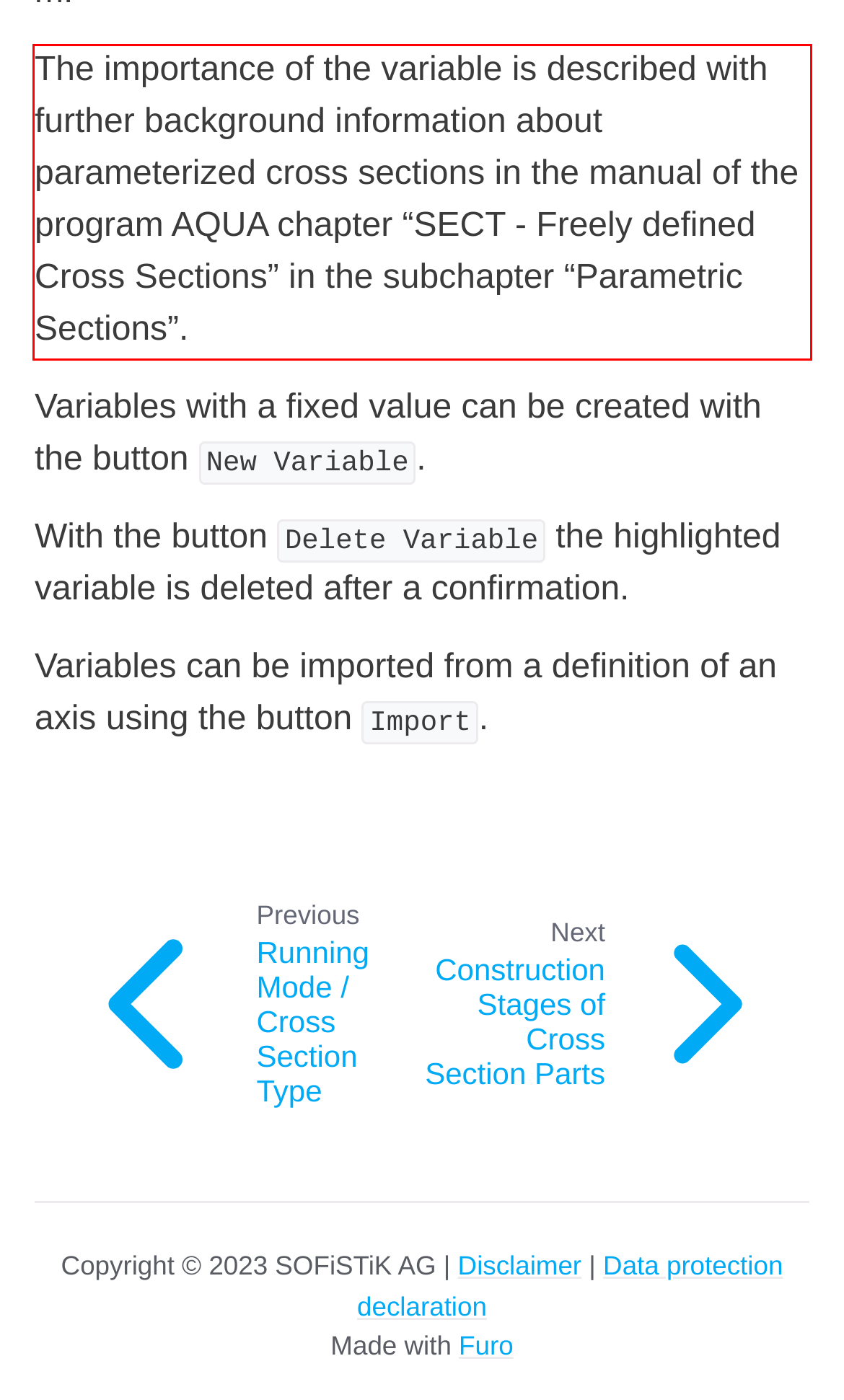Please look at the webpage screenshot and extract the text enclosed by the red bounding box.

The importance of the variable is described with further background information about parameterized cross sections in the manual of the program AQUA chapter “SECT - Freely defined Cross Sections” in the subchapter “Parametric Sections”.